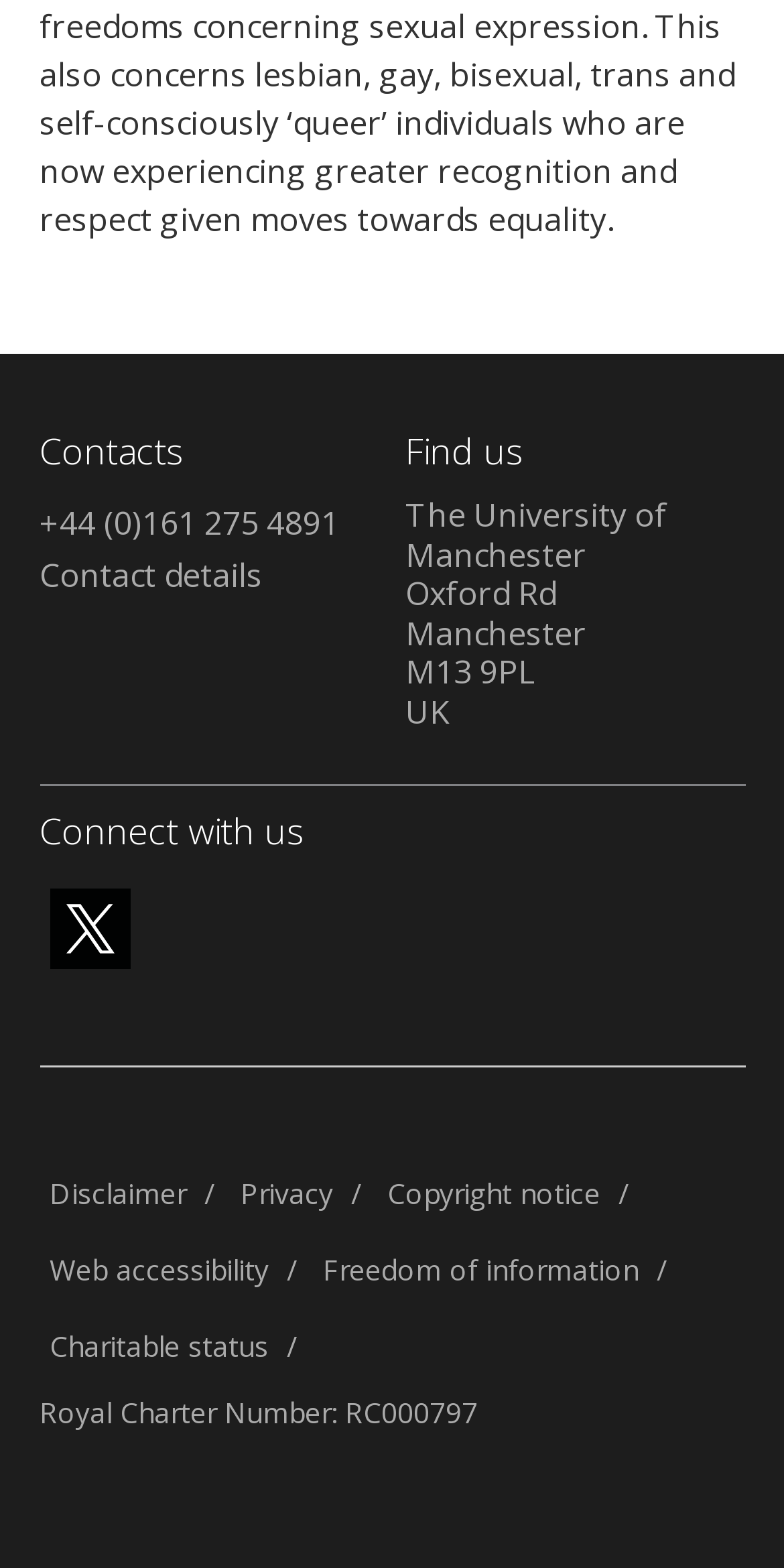Given the following UI element description: "Disclaimer", find the bounding box coordinates in the webpage screenshot.

[0.05, 0.737, 0.25, 0.786]